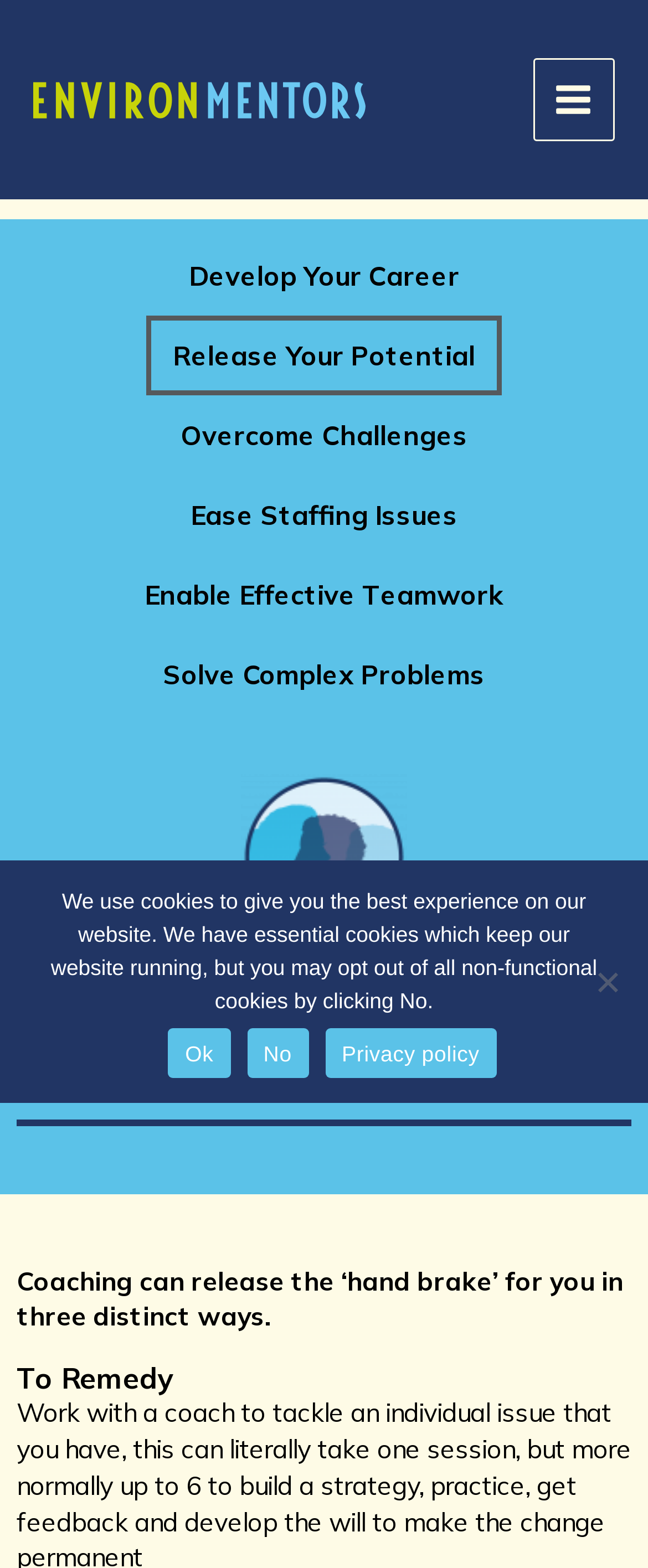Please indicate the bounding box coordinates for the clickable area to complete the following task: "Click the MAIN MENU button". The coordinates should be specified as four float numbers between 0 and 1, i.e., [left, top, right, bottom].

[0.822, 0.037, 0.949, 0.09]